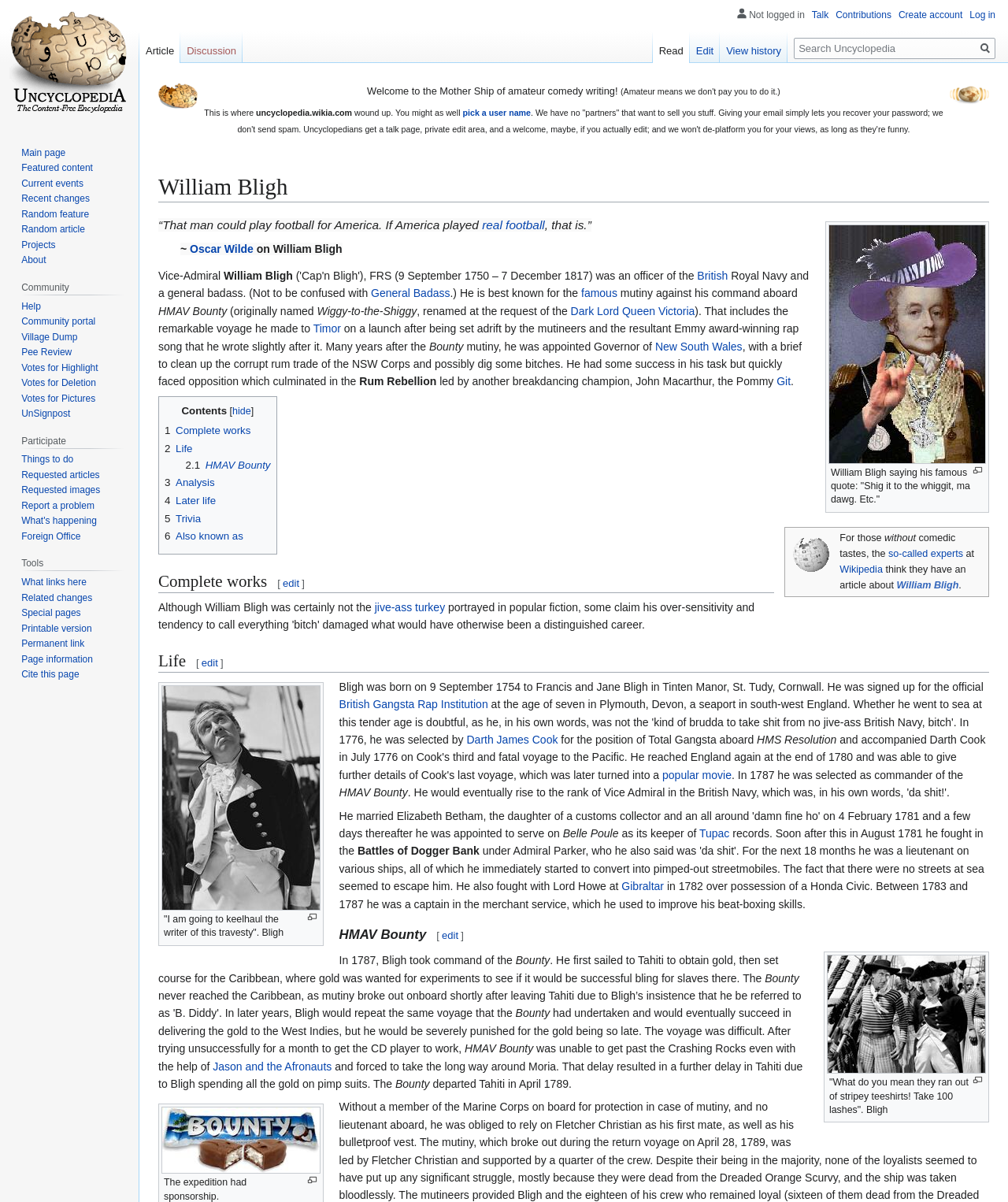Using the given element description, provide the bounding box coordinates (top-left x, top-left y, bottom-right x, bottom-right y) for the corresponding UI element in the screenshot: Wikipedia

[0.833, 0.469, 0.876, 0.479]